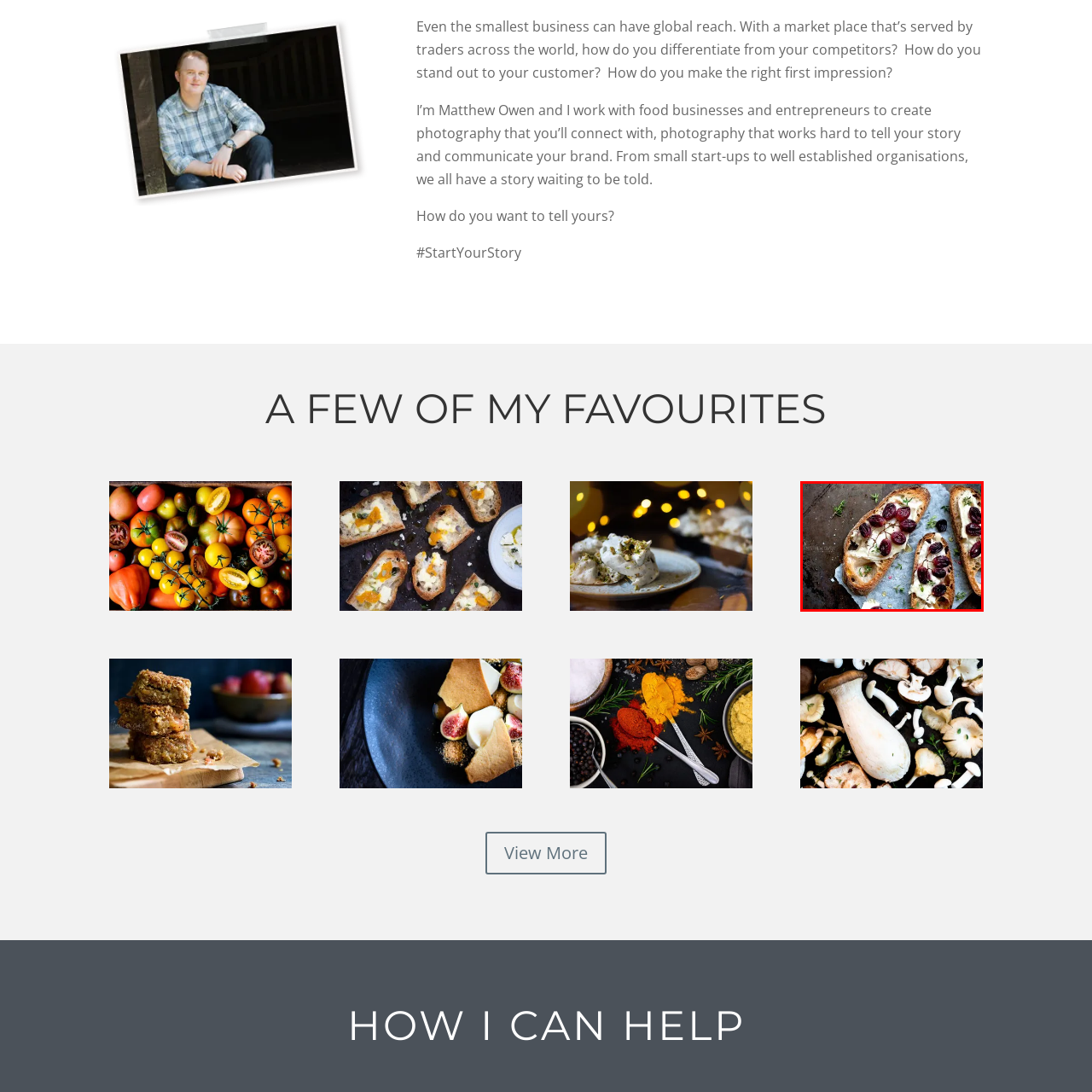Elaborate on the image enclosed by the red box with a detailed description.

This enticing image showcases a rustic dish that features beautifully toasted slices of bread, elegantly topped with a creamy layer of cheese and garnished with vibrant red grapes. The combination of textures—from the crunchy, golden-brown bread to the smooth cheese and plump grapes—creates an appealing visual feast. Delicate sprigs of thyme add a touch of freshness and color, enhancing the dish's rustic charm. This culinary creation reflects a sophisticated yet approachable style, perfect for a casual gathering or an elegant appetizer. The image captures the essence of simple ingredients transformed into a delightful presentation, inviting viewers to explore and savor the flavor profile of this delicious offering.